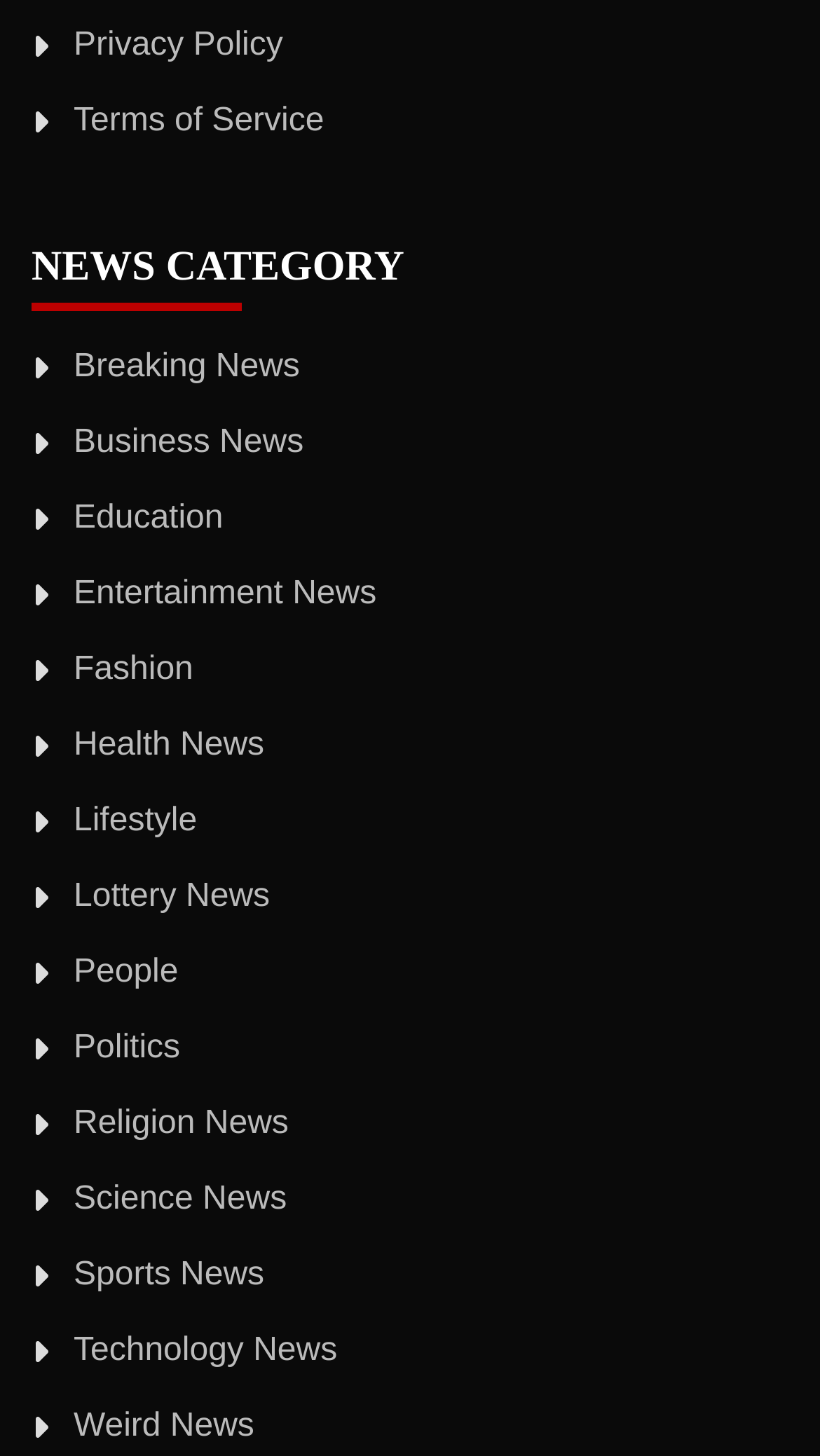Based on the element description Terms of Service, identify the bounding box coordinates for the UI element. The coordinates should be in the format (top-left x, top-left y, bottom-right x, bottom-right y) and within the 0 to 1 range.

[0.09, 0.071, 0.395, 0.096]